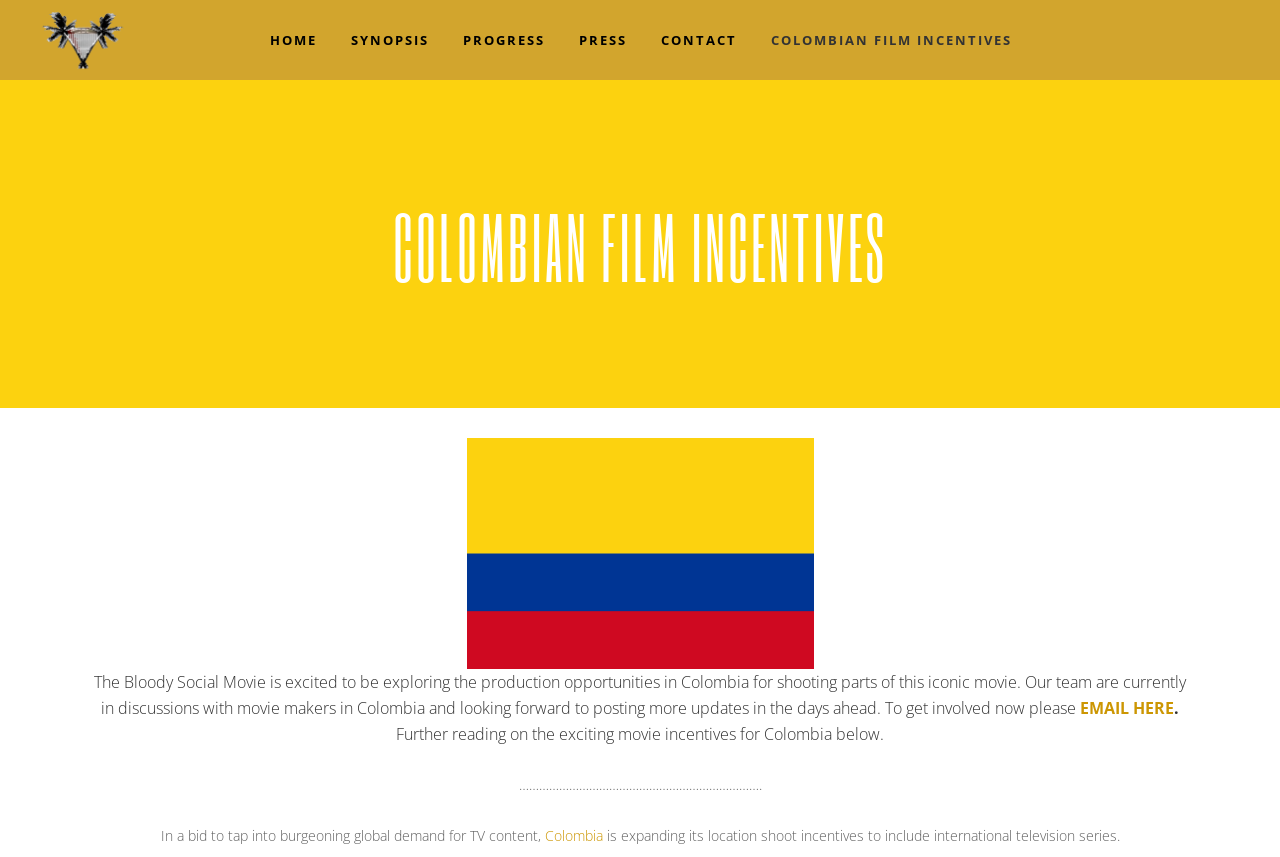Determine the bounding box coordinates for the HTML element described here: "PRESS".

[0.439, 0.0, 0.503, 0.093]